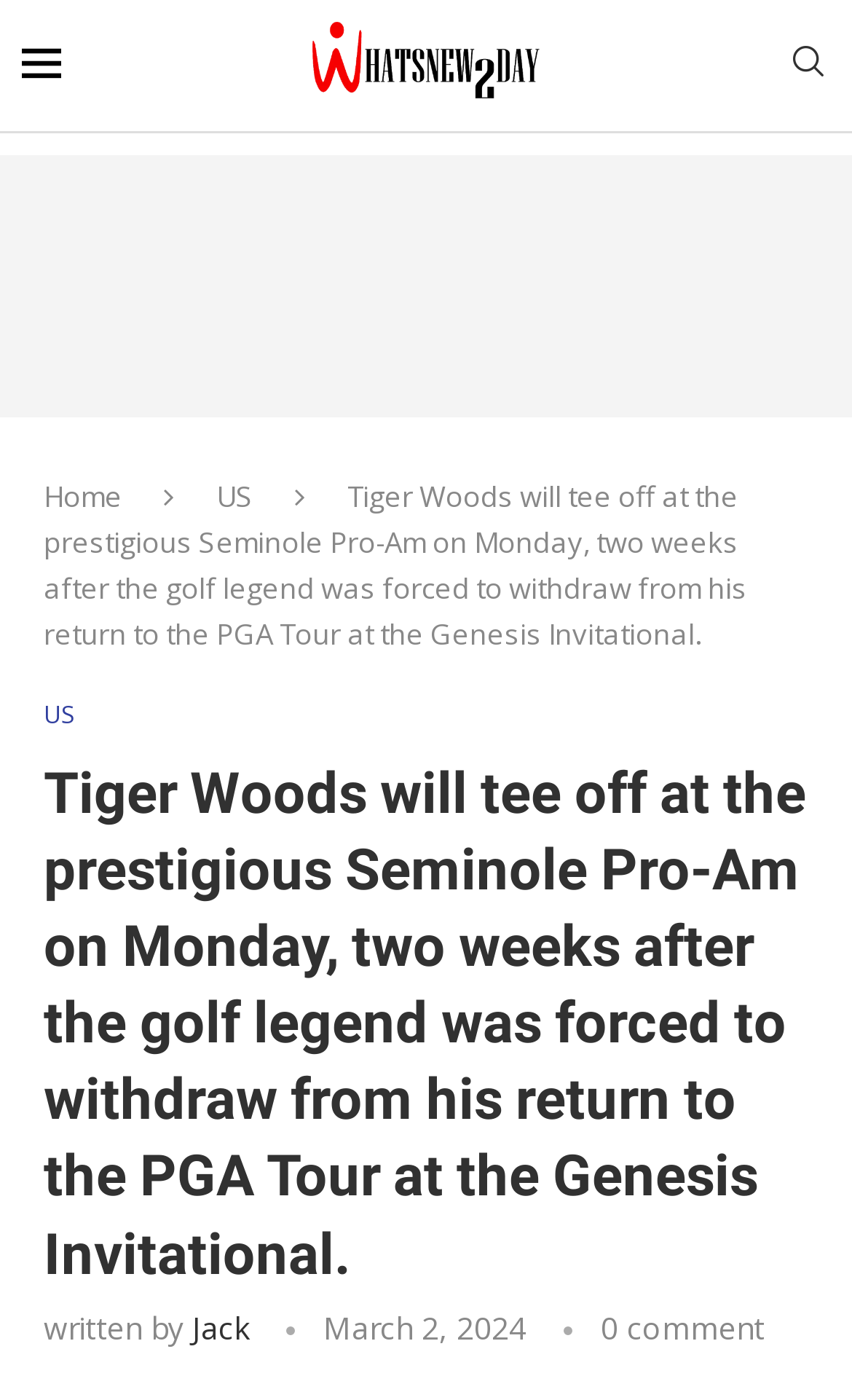What is the name of the golf legend mentioned?
Please provide a detailed and comprehensive answer to the question.

The name of the golf legend mentioned is obtained from the StaticText element with the text 'Tiger Woods will tee off at the prestigious Seminole Pro-Am on Monday, two weeks after the golf legend was forced to withdraw from his return to the PGA Tour at the Genesis Invitational.'